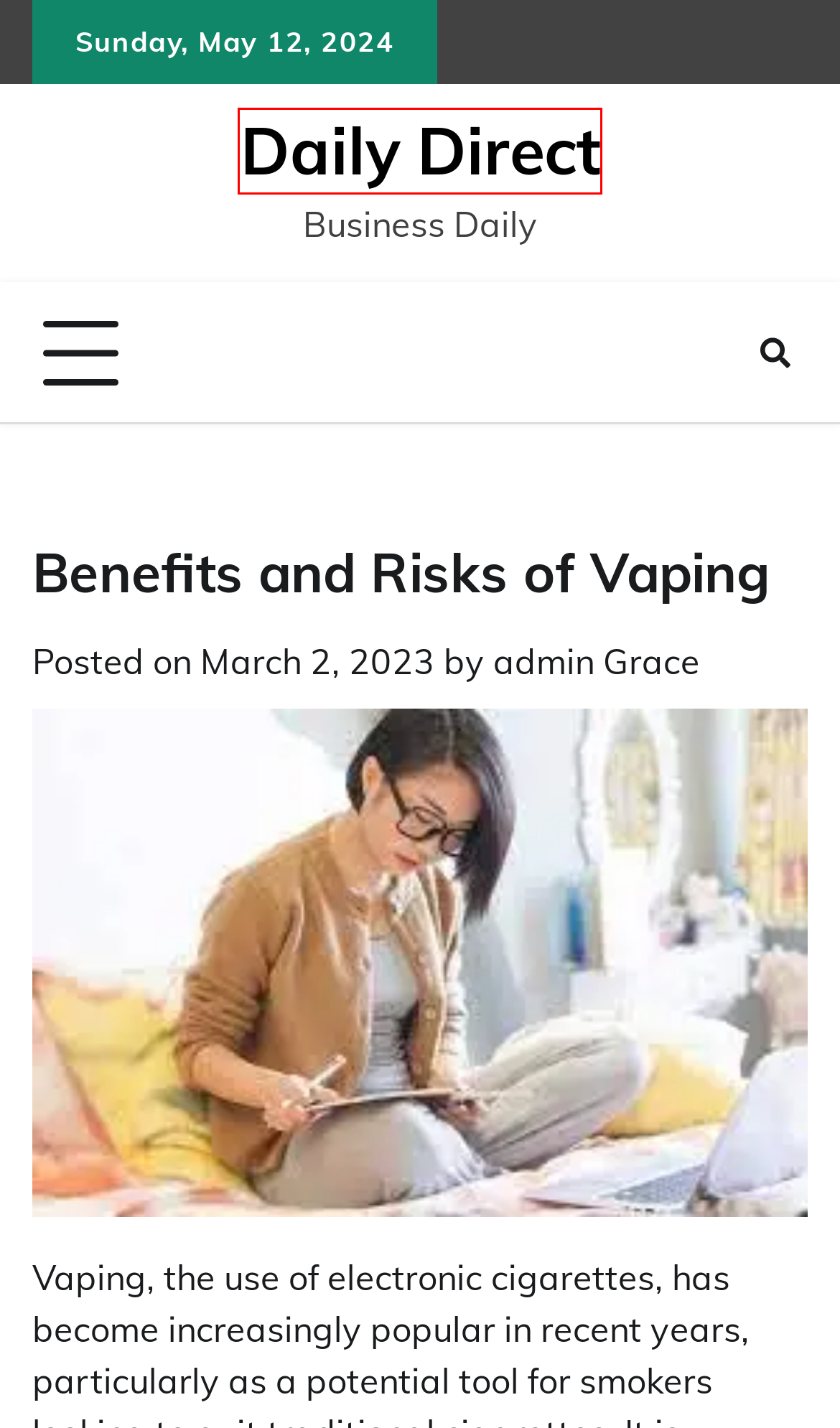You have been given a screenshot of a webpage with a red bounding box around a UI element. Select the most appropriate webpage description for the new webpage that appears after clicking the element within the red bounding box. The choices are:
A. June 2022 - Daily Direct
B. Adore Themes – Market Place for WordPress Themes
C. Daily Direct - Business Daily
D. March 2024 - Daily Direct
E. Casino Archives - Daily Direct
F. Exploring the Landscape of Lucrative Careers: A Deep Dive into Advertising & Media - Daily Direct
G. admin Grace, Author at Daily Direct
H. Window Blinds are an Excellent Financial Investment for Your Home - Daily Direct

C